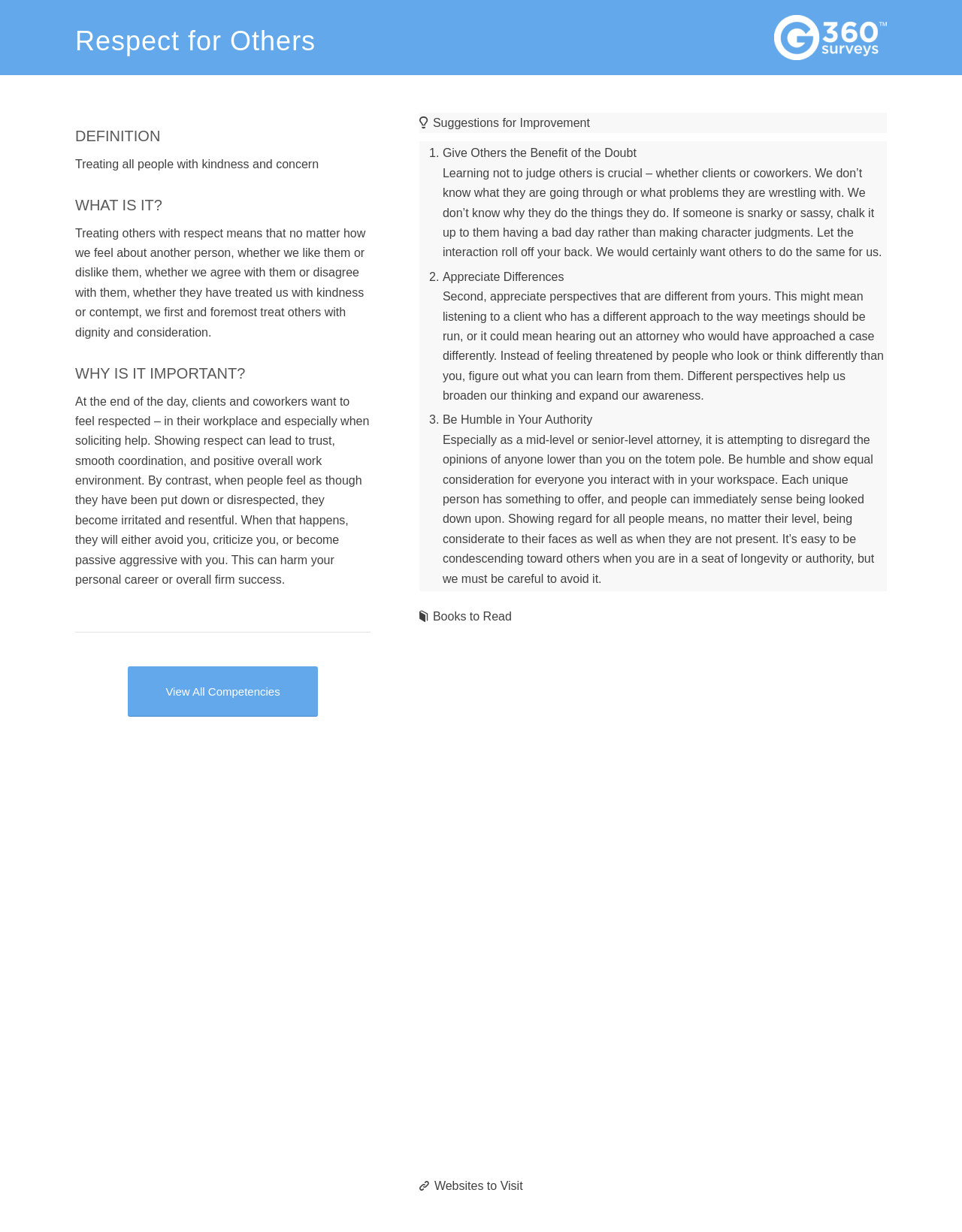Answer the following query with a single word or phrase:
What is the text of the second static text in the 'Respect for Others' section?

Treating others with respect means that no matter how we feel about another person, whether we like them or dislike them, whether we agree with them or disagree with them, whether they have treated us with kindness or contempt, we first and foremost treat others with dignity and consideration.